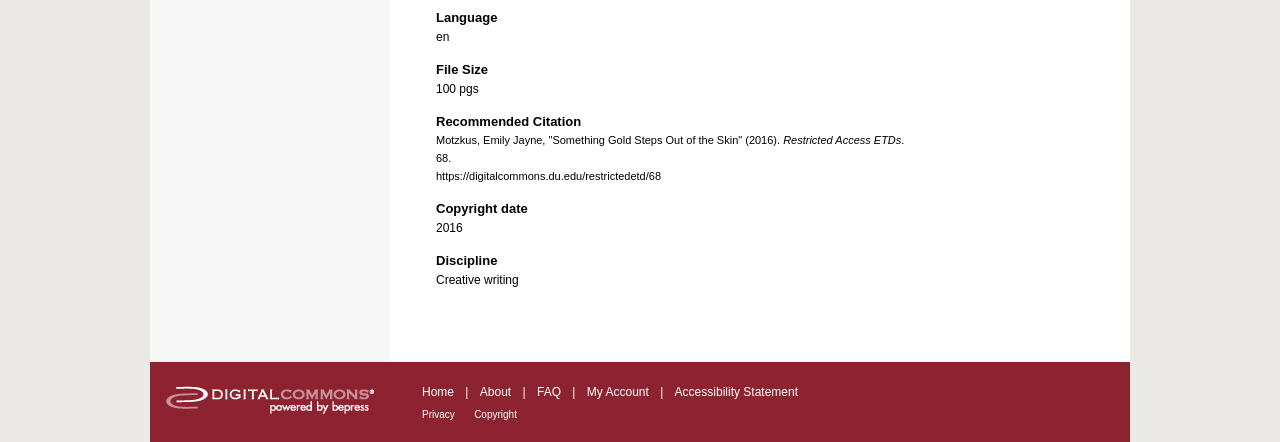How many pages does the file have?
Utilize the information in the image to give a detailed answer to the question.

The file size is indicated by the 'File Size' heading, and the corresponding static text '100 pgs' suggests that the file has 100 pages.